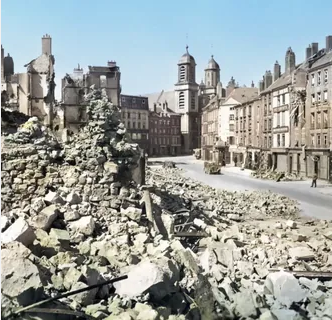Explain in detail what you see in the image.

The image depicts a bombed street in France or Belgium, showcasing the stark aftermath of war. The scene is filled with rubble and debris from destroyed buildings, highlighting the devastation caused by conflict. In the background, there are remaining structures with characteristic architecture of the region, indicating a once-thriving urban environment. A clear blue sky contrasts with the somber remnants of the street, accentuating the severity of the destruction. This striking image is part of a historical collection and is categorized under "War images from 1940," documenting the impact of warfare on civilian areas and the landscape. The photograph serves as a poignant reminder of the resilience and tragedies experienced during wartime.